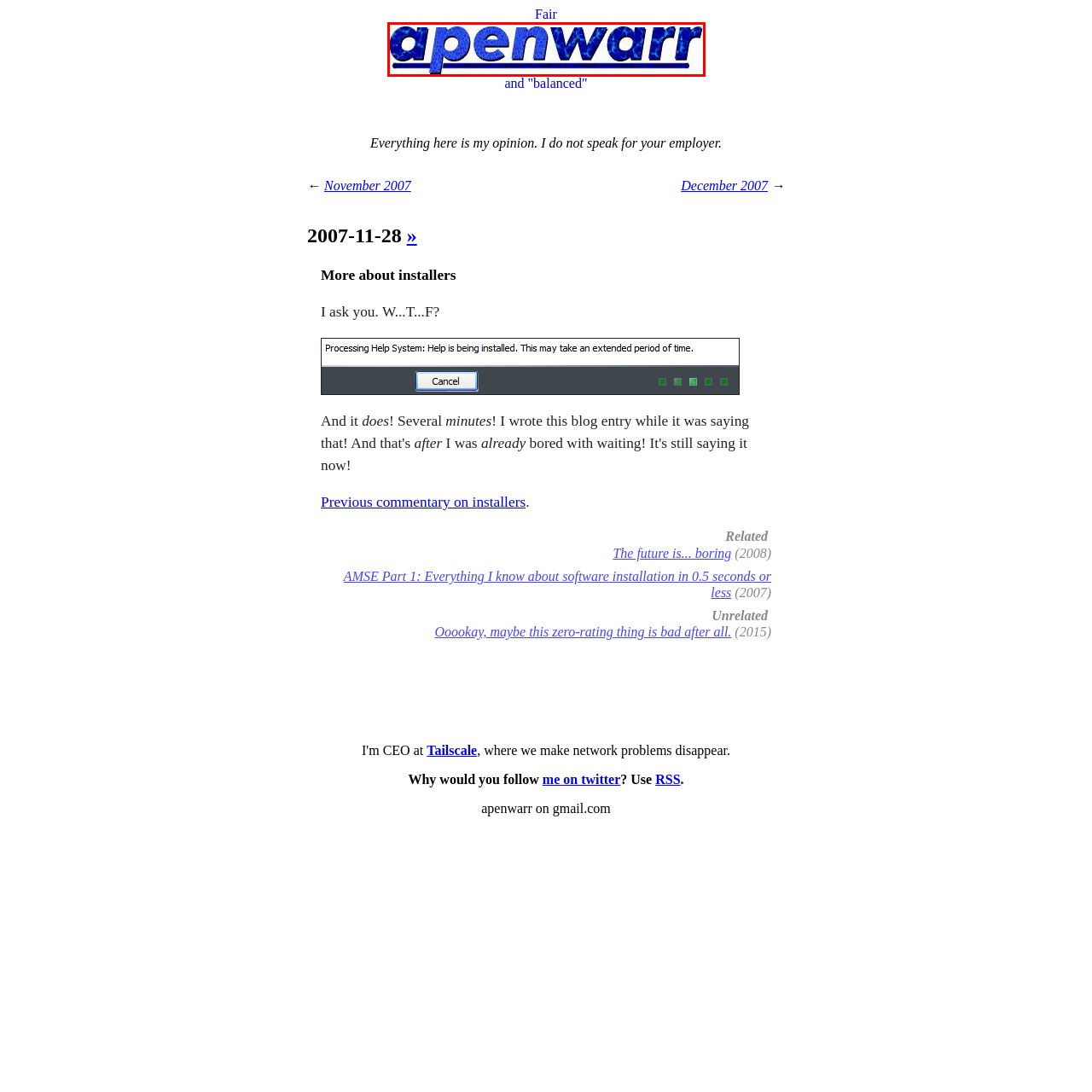Provide a comprehensive description of the image highlighted by the red bounding box.

The image features the text "apenwarr" styled with a bold, blue font that incorporates a textured background, giving it a distinctive and eye-catching appearance. Below the text, there is a stylized underline that complements the overall design. This logo represents apenwarr, the online persona or brand associated with commentary and insights, particularly on topics related to installers and software experiences. The artistic choice of color and design creates a modern, vibrant feel, fitting for a digital platform focused on technology and personal opinions.